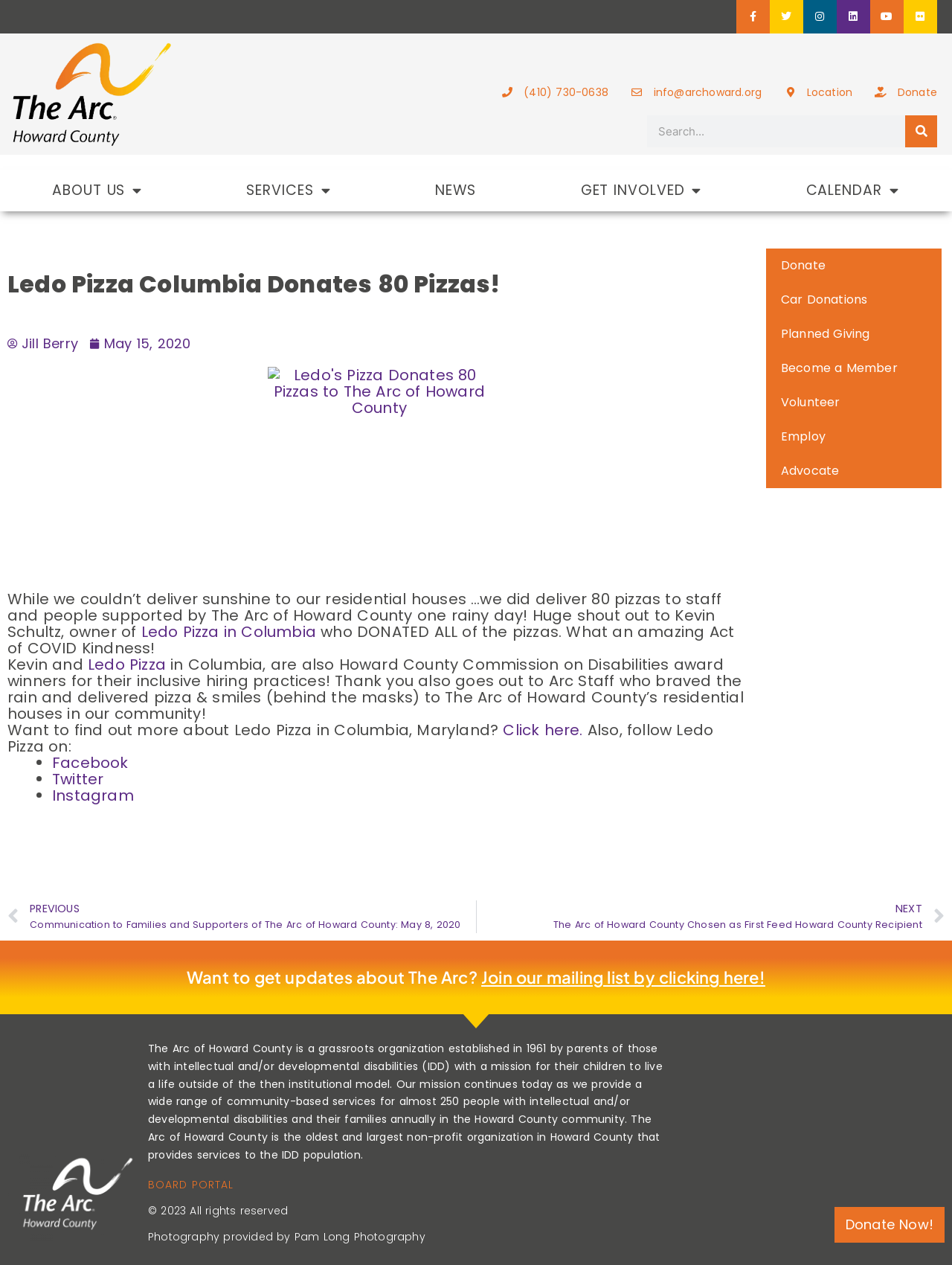Please mark the bounding box coordinates of the area that should be clicked to carry out the instruction: "Read about Ledo Pizza's donation".

[0.008, 0.29, 0.789, 0.467]